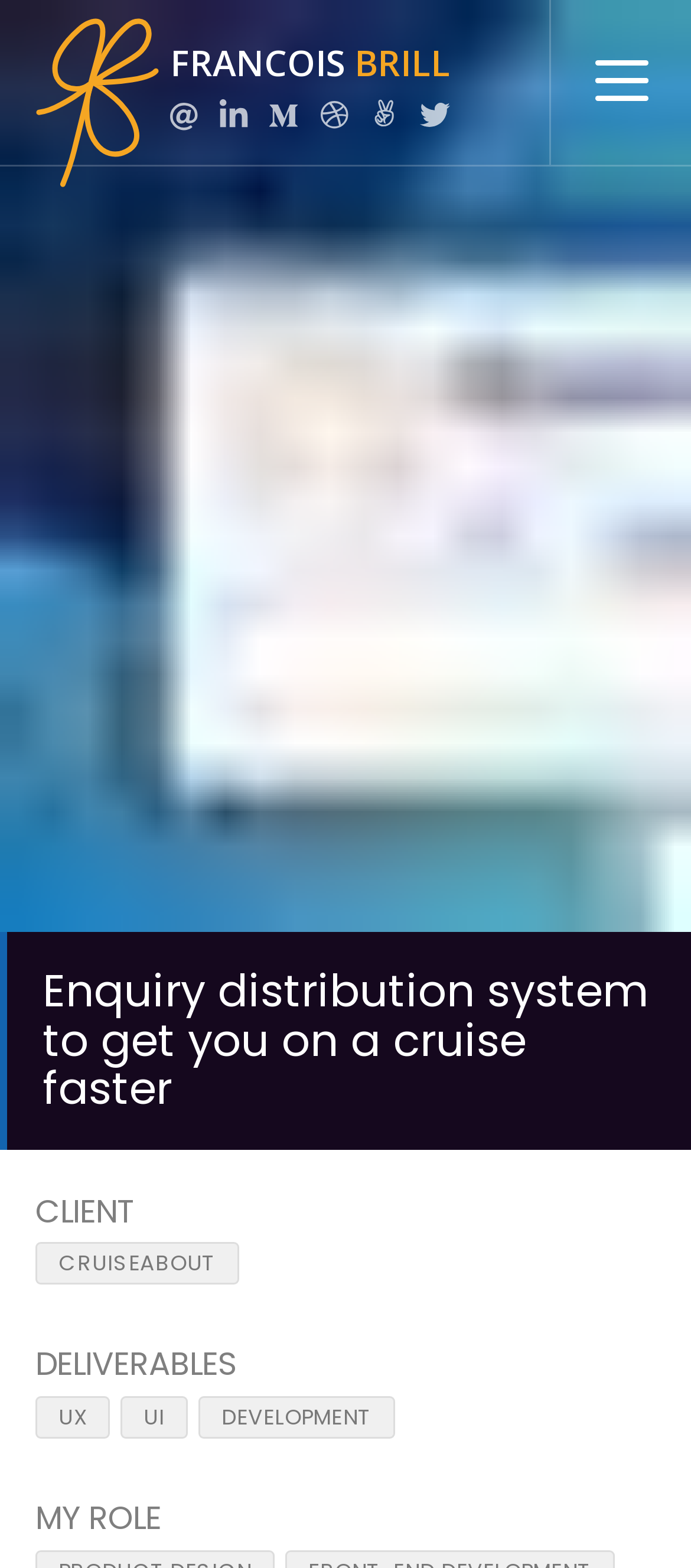Indicate the bounding box coordinates of the clickable region to achieve the following instruction: "View the About page."

[0.088, 0.195, 0.399, 0.271]